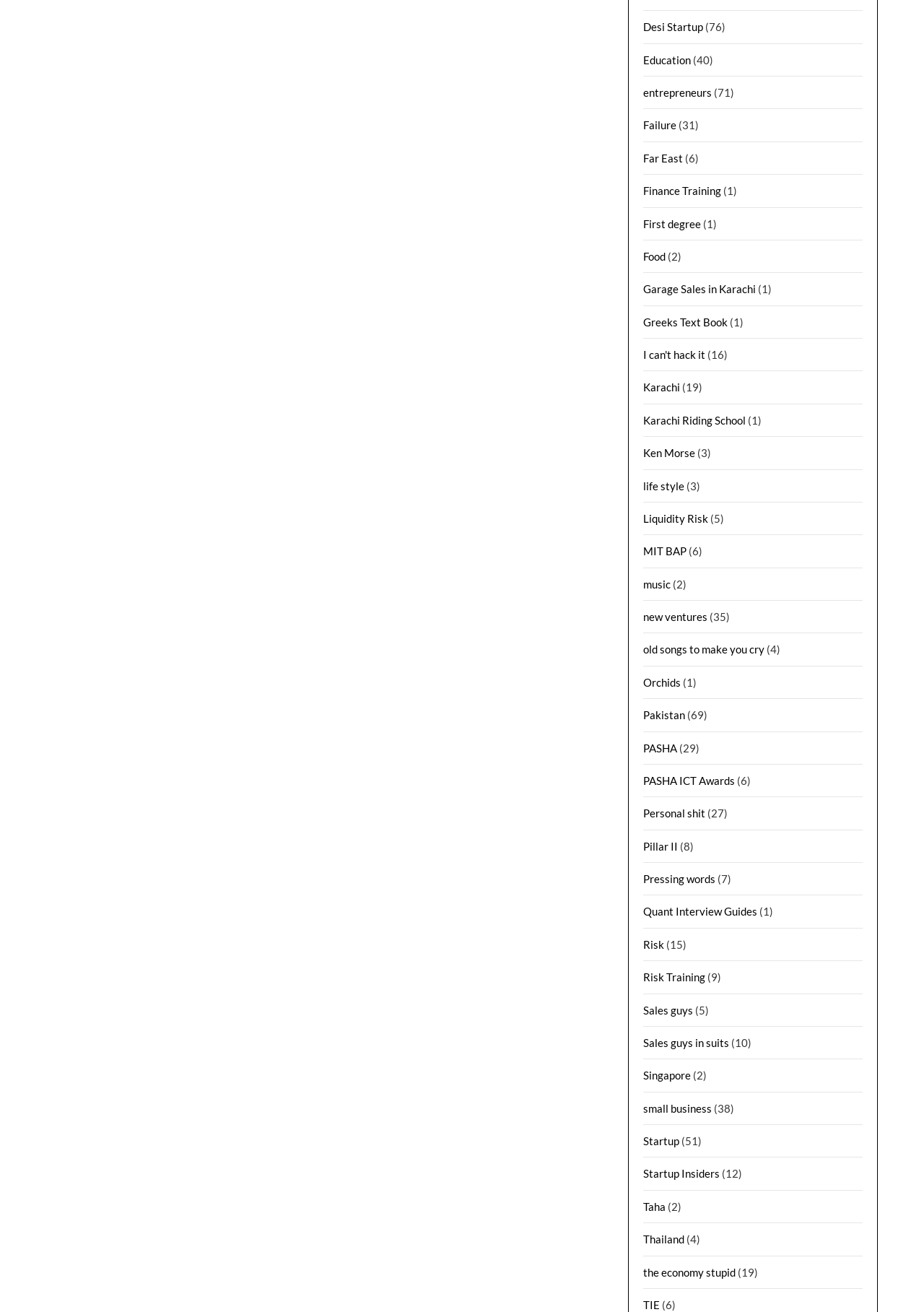Please mark the bounding box coordinates of the area that should be clicked to carry out the instruction: "Visit 'Entrepreneurs'".

[0.696, 0.065, 0.771, 0.075]